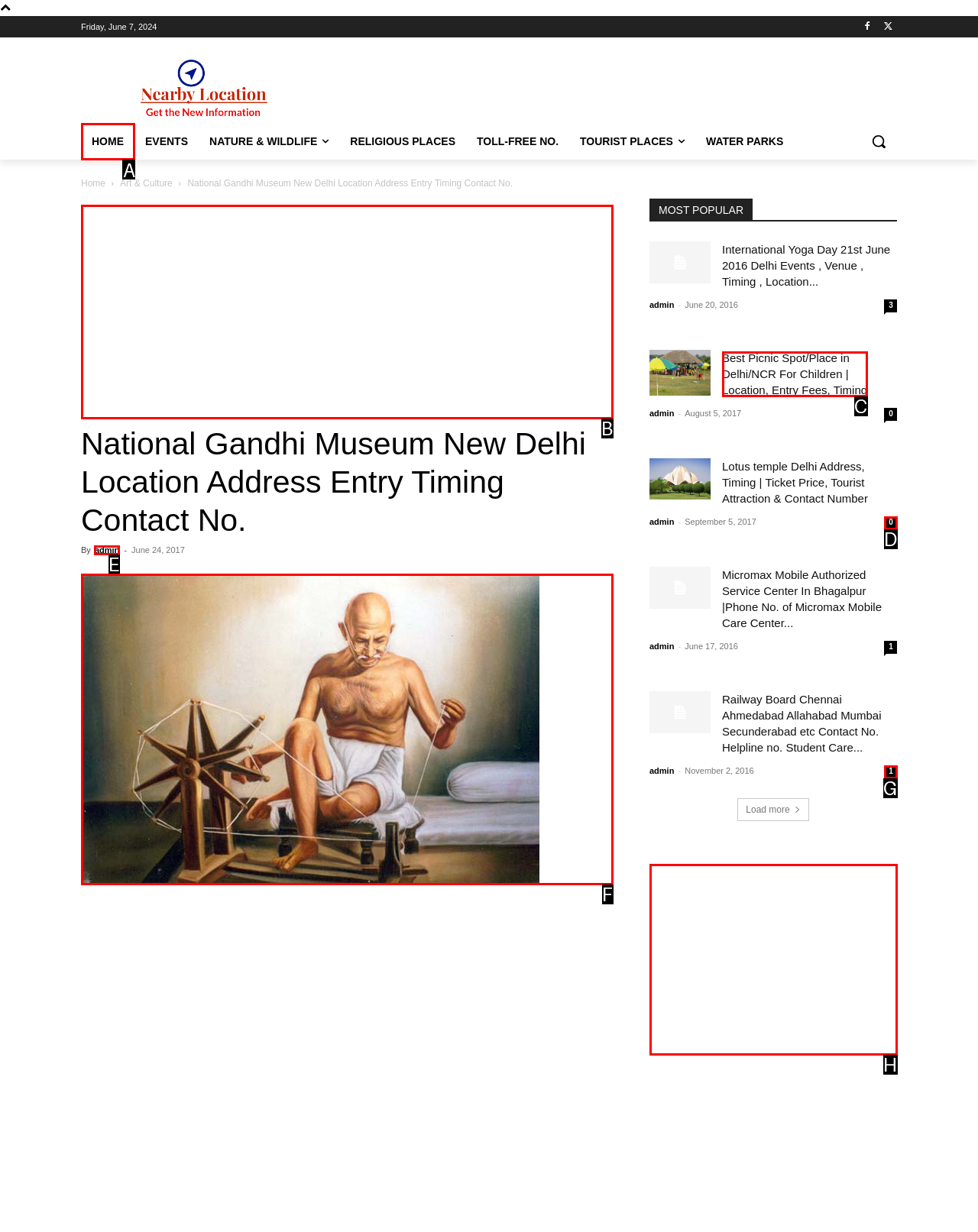Figure out which option to click to perform the following task: Click the 'HOME' link
Provide the letter of the correct option in your response.

A